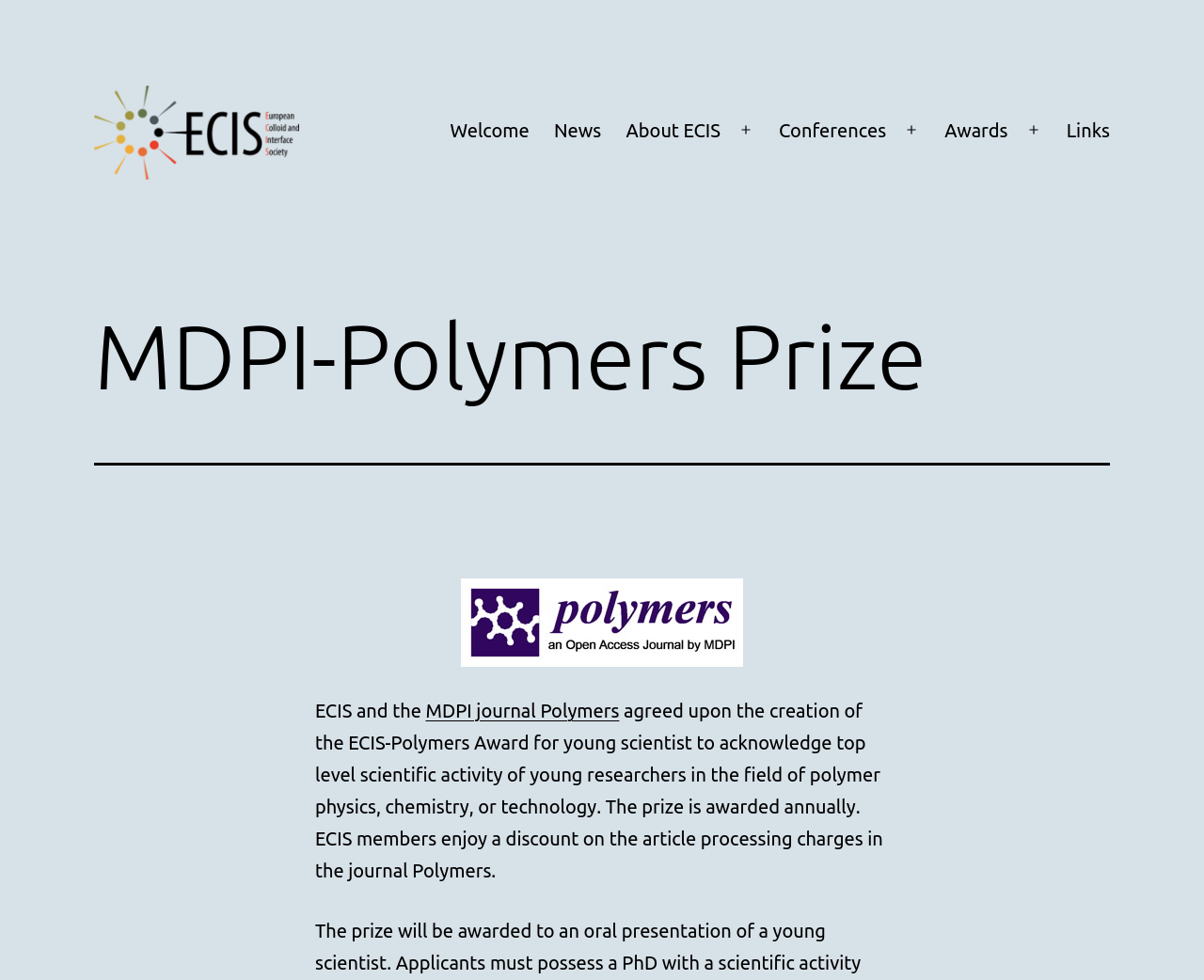Specify the bounding box coordinates of the element's region that should be clicked to achieve the following instruction: "Click the ECIS link". The bounding box coordinates consist of four float numbers between 0 and 1, in the format [left, top, right, bottom].

[0.078, 0.122, 0.249, 0.144]